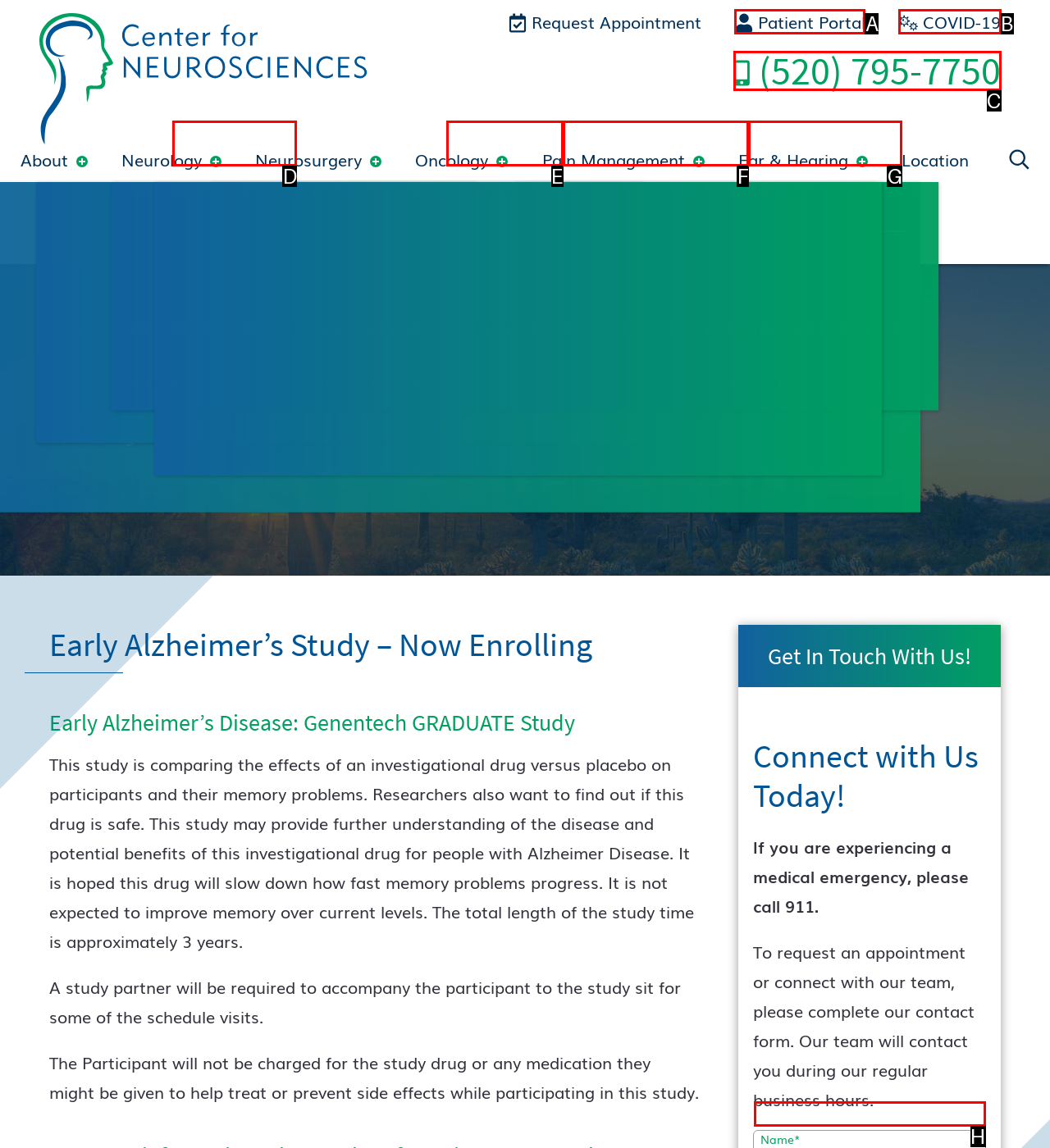Select the correct option based on the description: Patient Portal
Answer directly with the option’s letter.

A